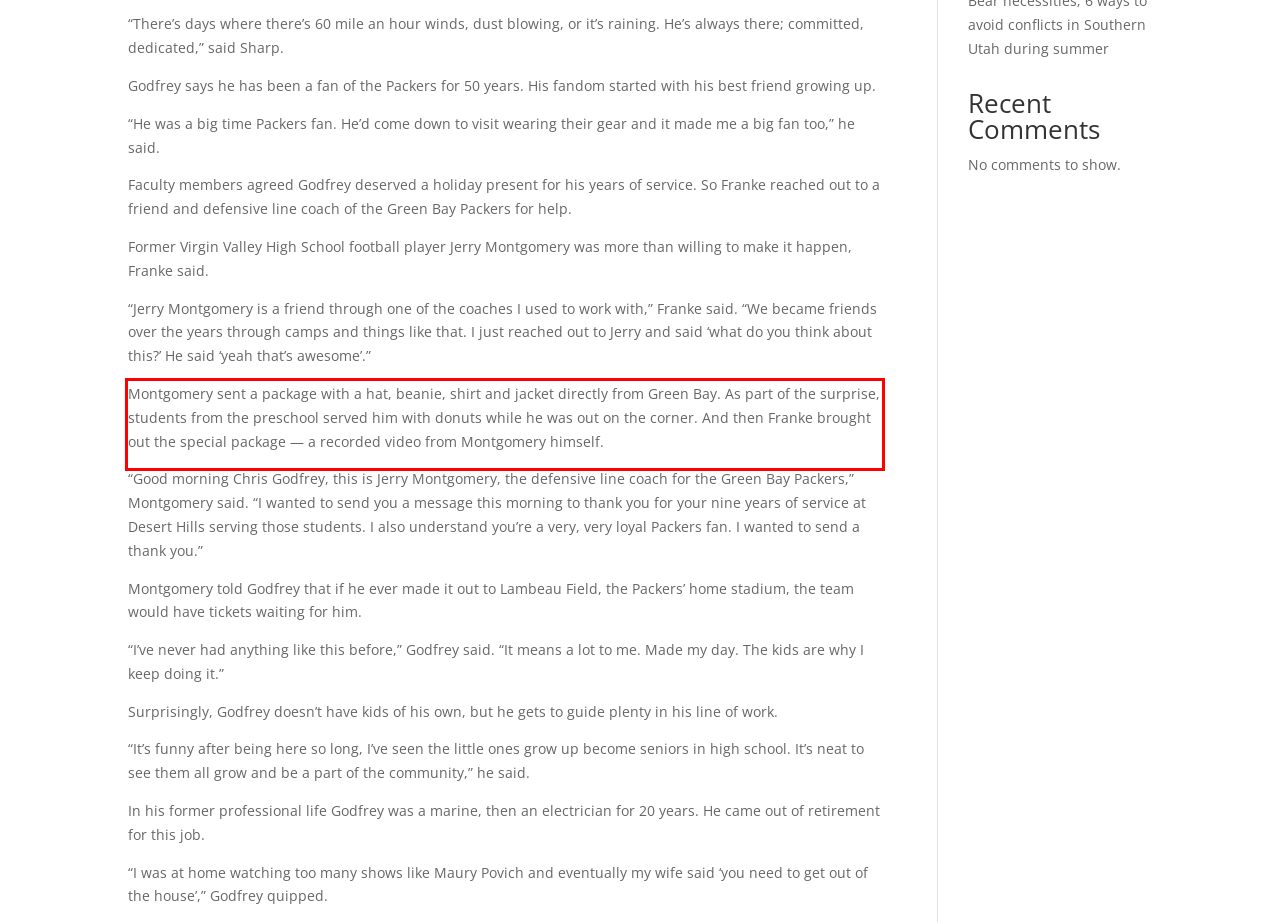Given a webpage screenshot, identify the text inside the red bounding box using OCR and extract it.

Montgomery sent a package with a hat, beanie, shirt and jacket directly from Green Bay. As part of the surprise, students from the preschool served him with donuts while he was out on the corner. And then Franke brought out the special package — a recorded video from Montgomery himself.